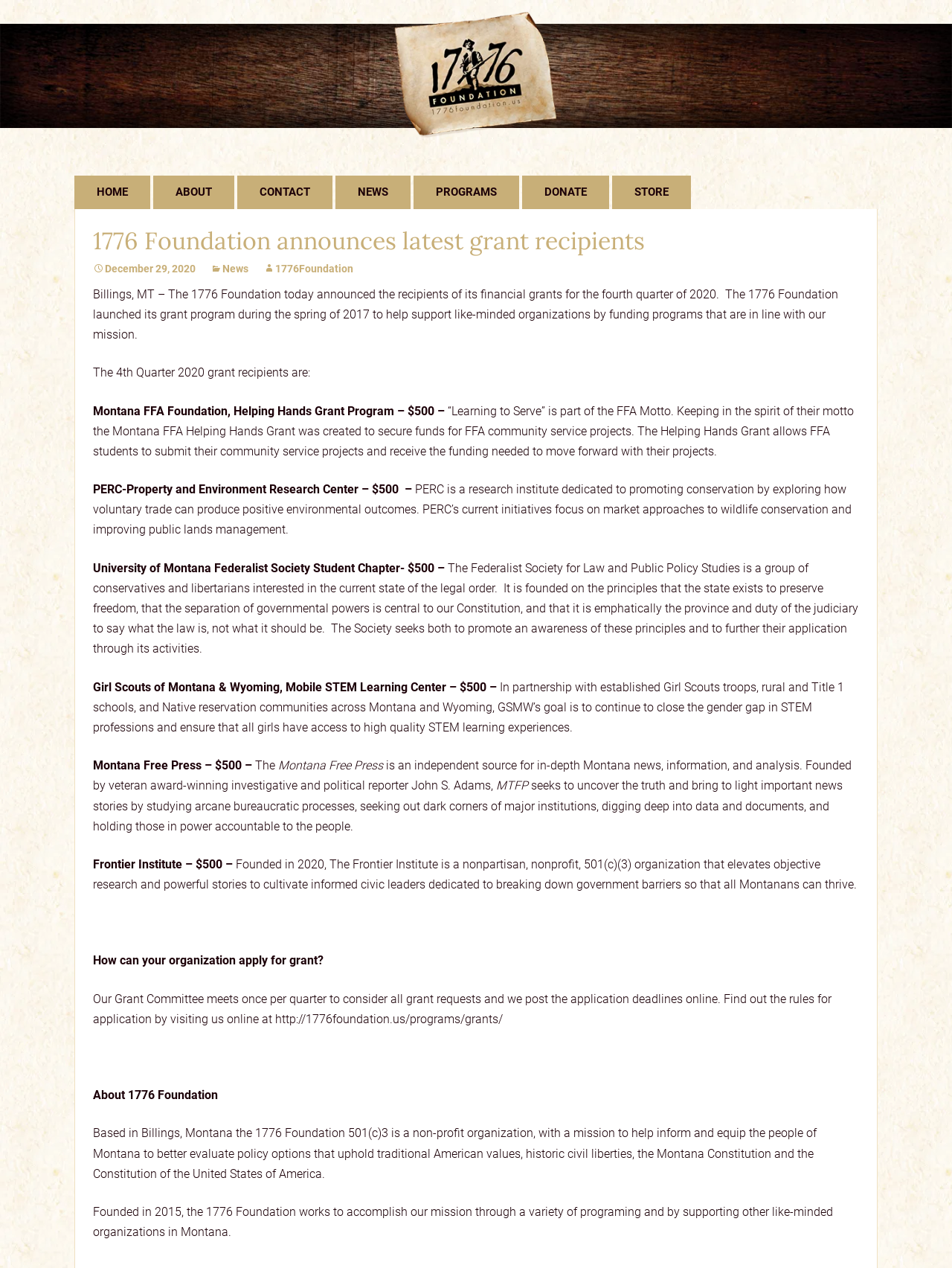How many grant recipients are listed on the webpage?
Identify the answer in the screenshot and reply with a single word or phrase.

6